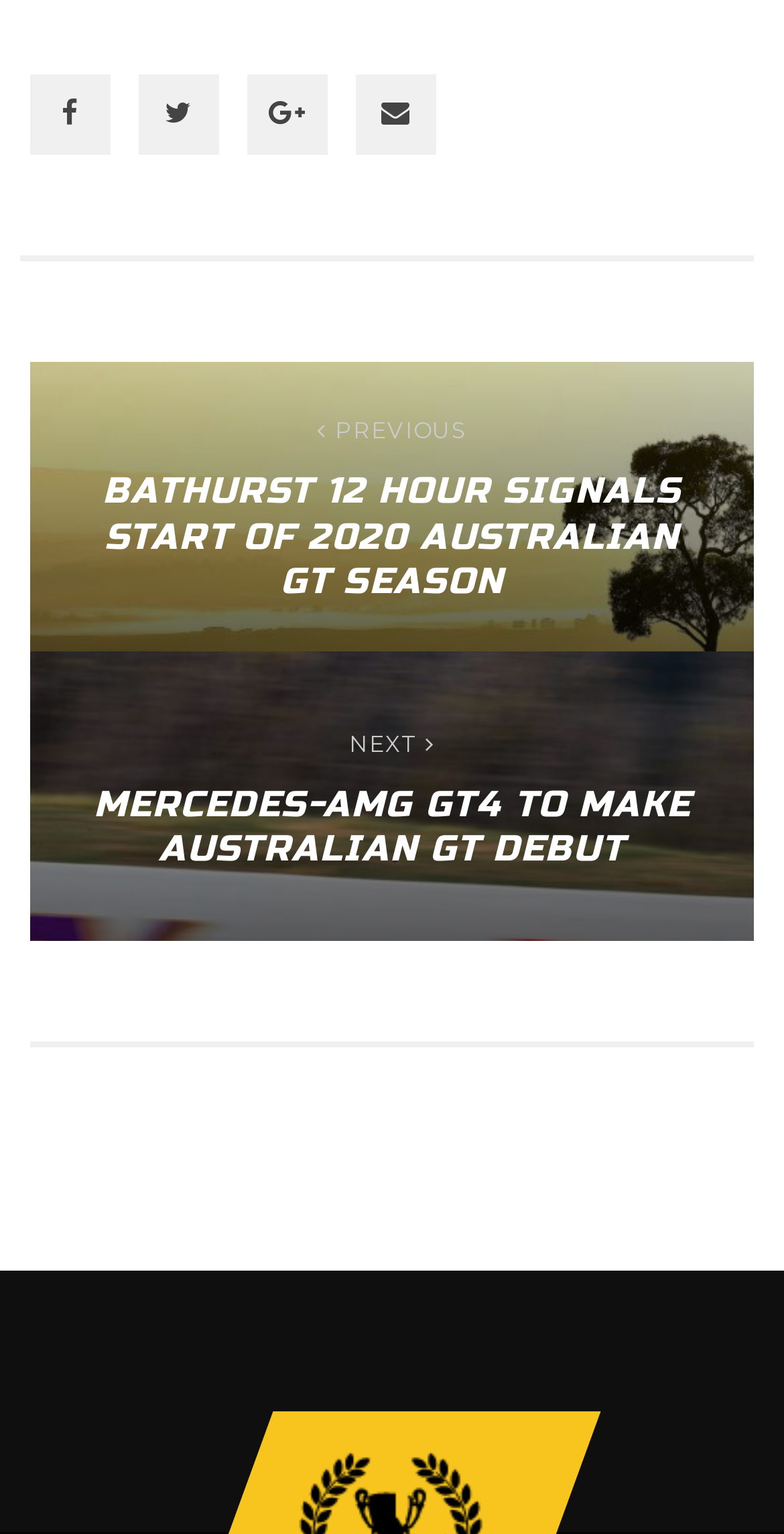Using the element description provided, determine the bounding box coordinates in the format (top-left x, top-left y, bottom-right x, bottom-right y). Ensure that all values are floating point numbers between 0 and 1. Element description: title="Share on Google Plus"

[0.315, 0.048, 0.418, 0.101]